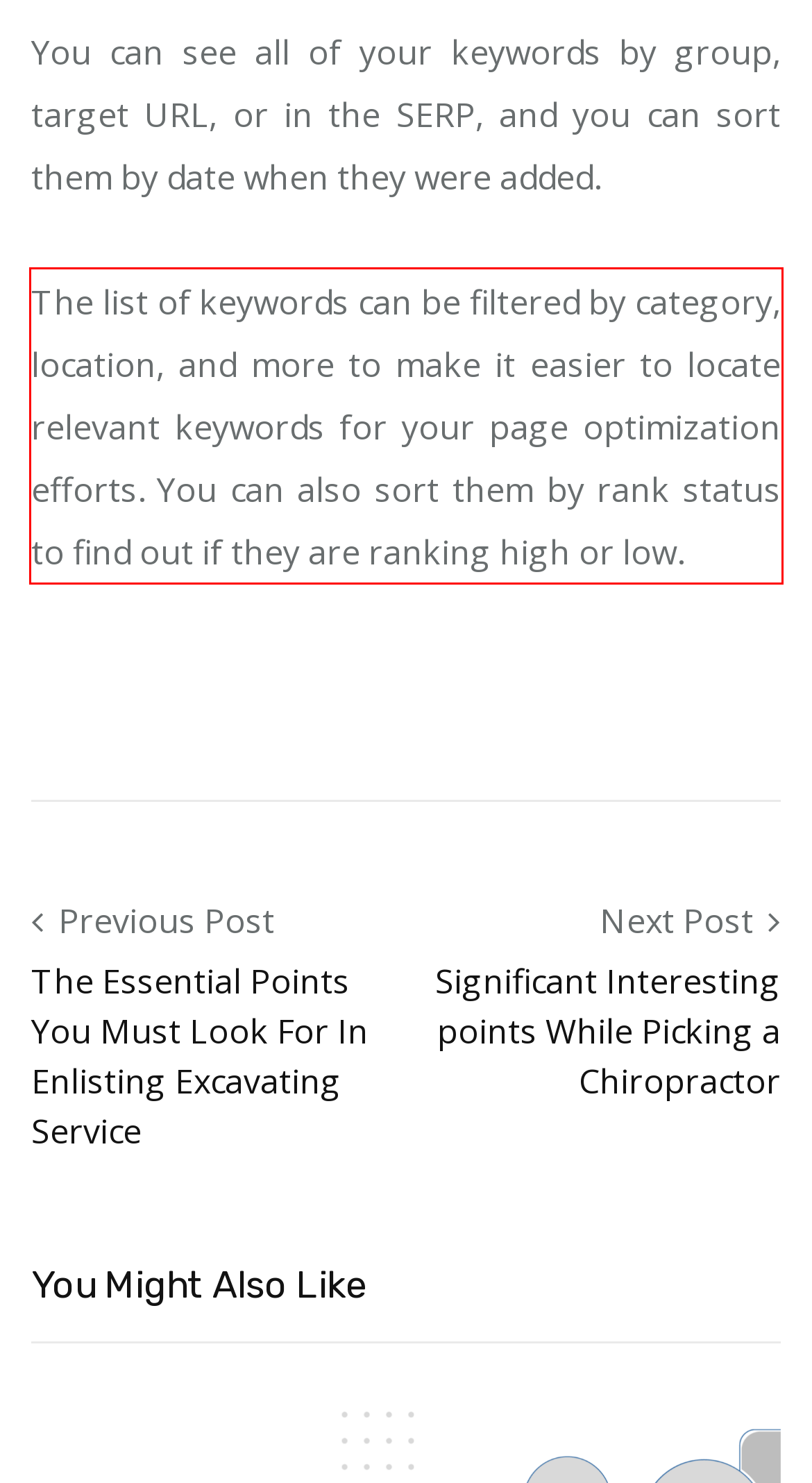Given a webpage screenshot, locate the red bounding box and extract the text content found inside it.

The list of keywords can be filtered by category, location, and more to make it easier to locate relevant keywords for your page optimization efforts. You can also sort them by rank status to find out if they are ranking high or low.